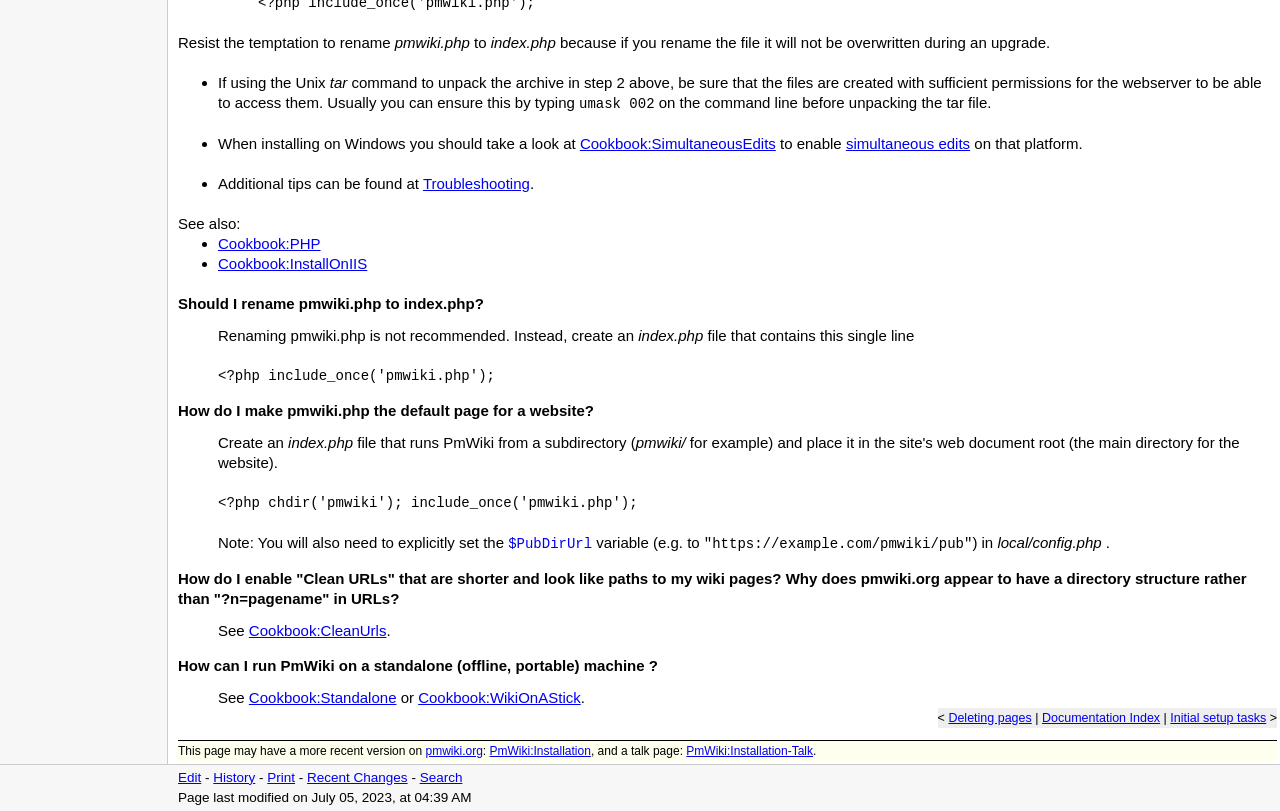Identify the bounding box coordinates necessary to click and complete the given instruction: "Click on 'Cookbook:PHP'".

[0.17, 0.289, 0.25, 0.31]